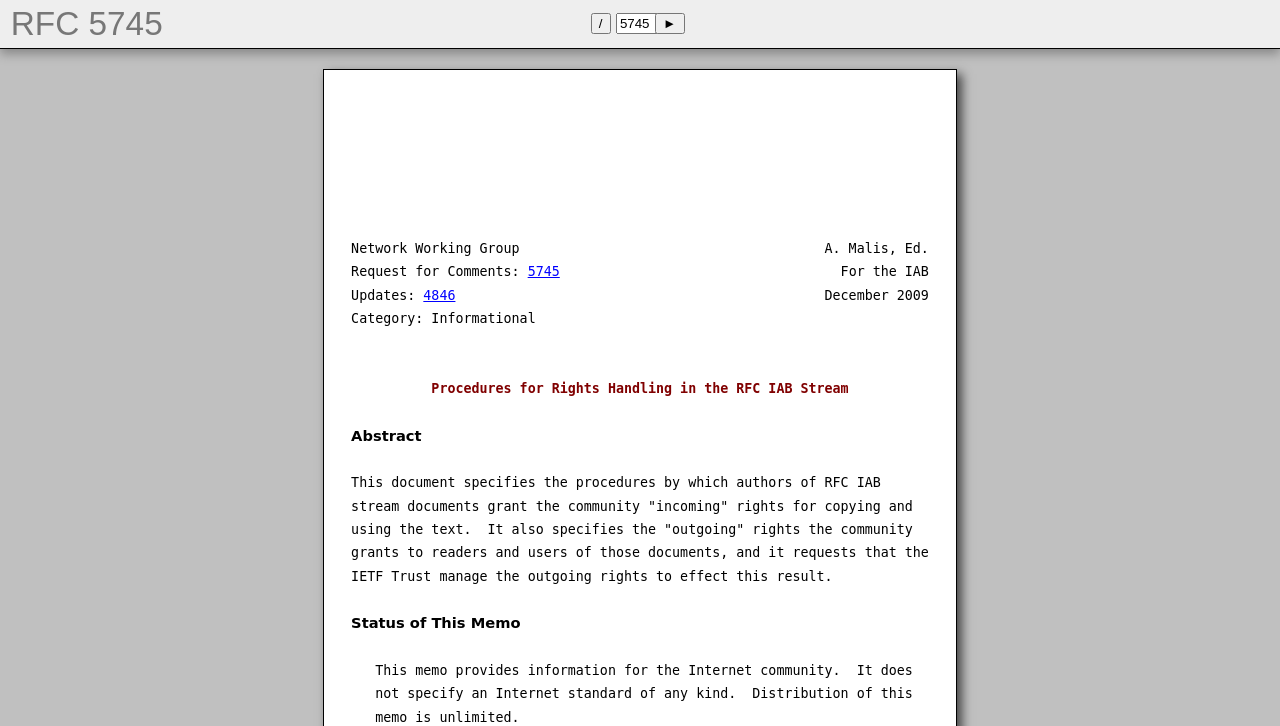What is the purpose of this document?
Look at the screenshot and give a one-word or phrase answer.

Procedures for Rights Handling